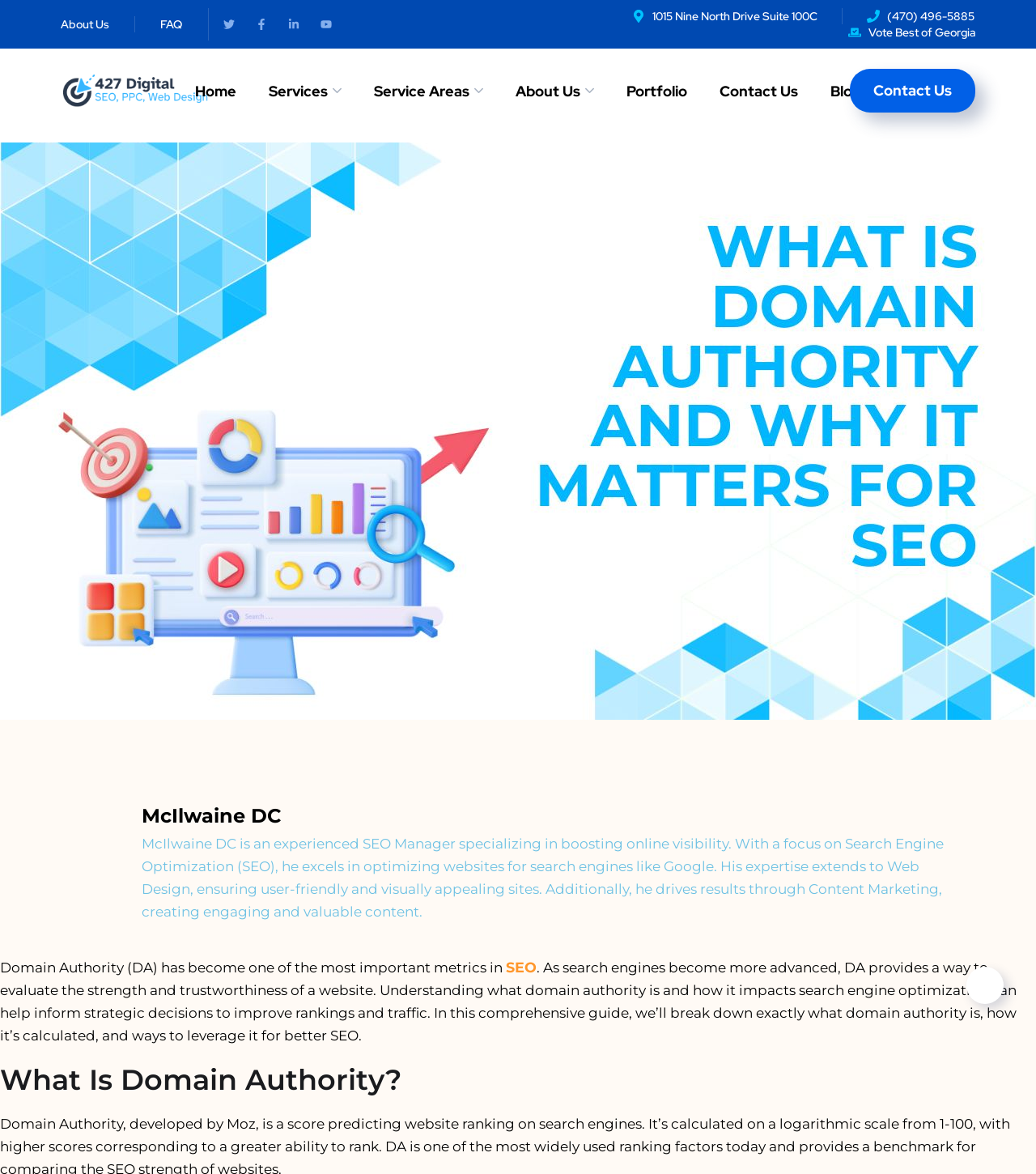Identify the bounding box coordinates for the region to click in order to carry out this instruction: "Contact Us". Provide the coordinates using four float numbers between 0 and 1, formatted as [left, top, right, bottom].

[0.695, 0.055, 0.771, 0.1]